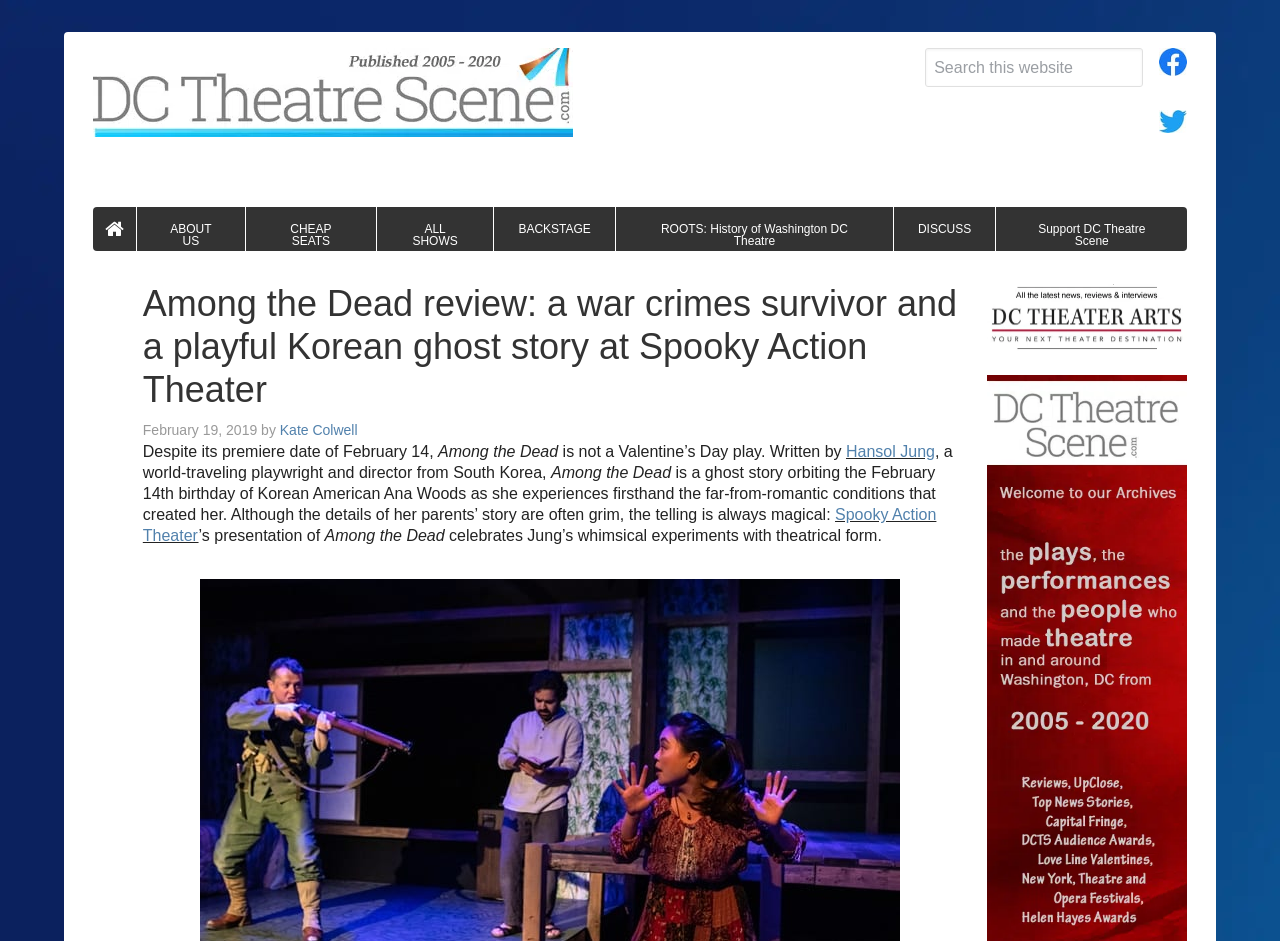What is the name of the theater?
Please ensure your answer is as detailed and informative as possible.

I found the answer by looking at the text content of the webpage, specifically the sentence 'Among the Dead is a ghost story orbiting the February 14th birthday of Korean American Ana Woods as she experiences firsthand the far-from-romantic conditions that created her. Although the details of her parents’ story are often grim, the telling is always magical: Spooky Action Theater’s presentation of Among the Dead celebrates Jung’s whimsical experiments with theatrical form.' The name of the theater is mentioned as 'Spooky Action Theater'.